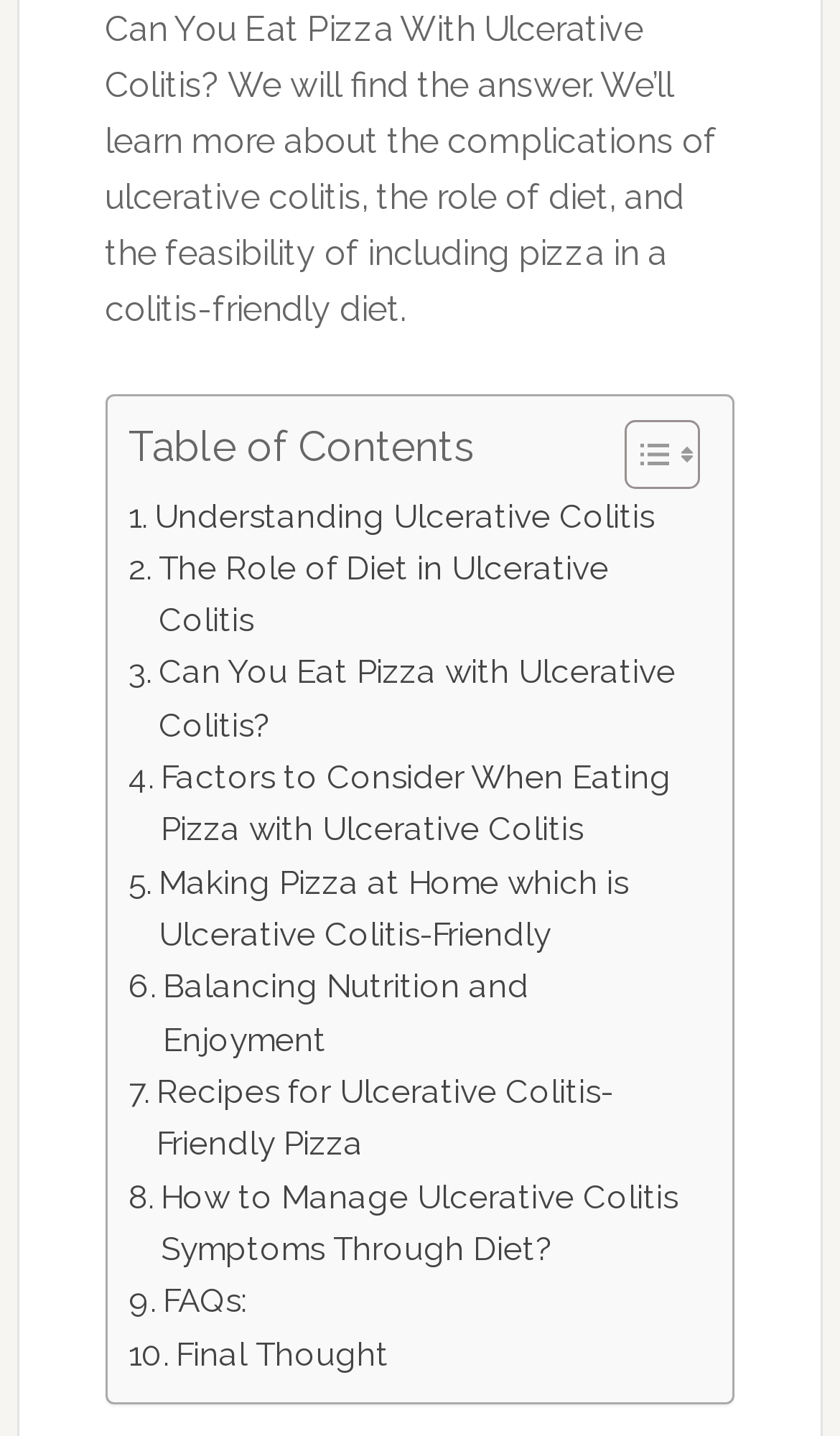Respond to the question below with a single word or phrase:
How many links are above the 'FAQs:' link?

11